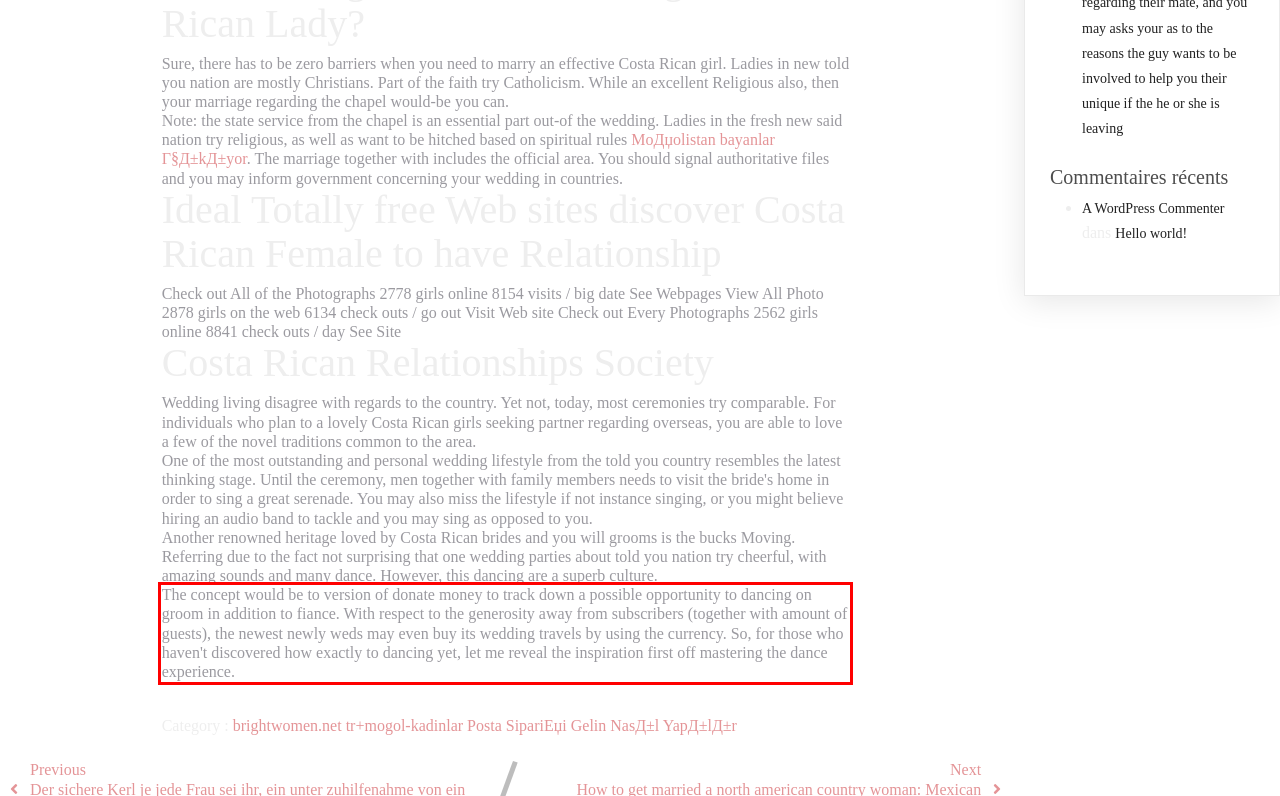Look at the webpage screenshot and recognize the text inside the red bounding box.

The concept would be to version of donate money to track down a possible opportunity to dancing on groom in addition to fiance. With respect to the generosity away from subscribers (together with amount of guests), the newest newly weds may even buy its wedding travels by using the currency. So, for those who haven't discovered how exactly to dancing yet, let me reveal the inspiration first off mastering the dance experience.